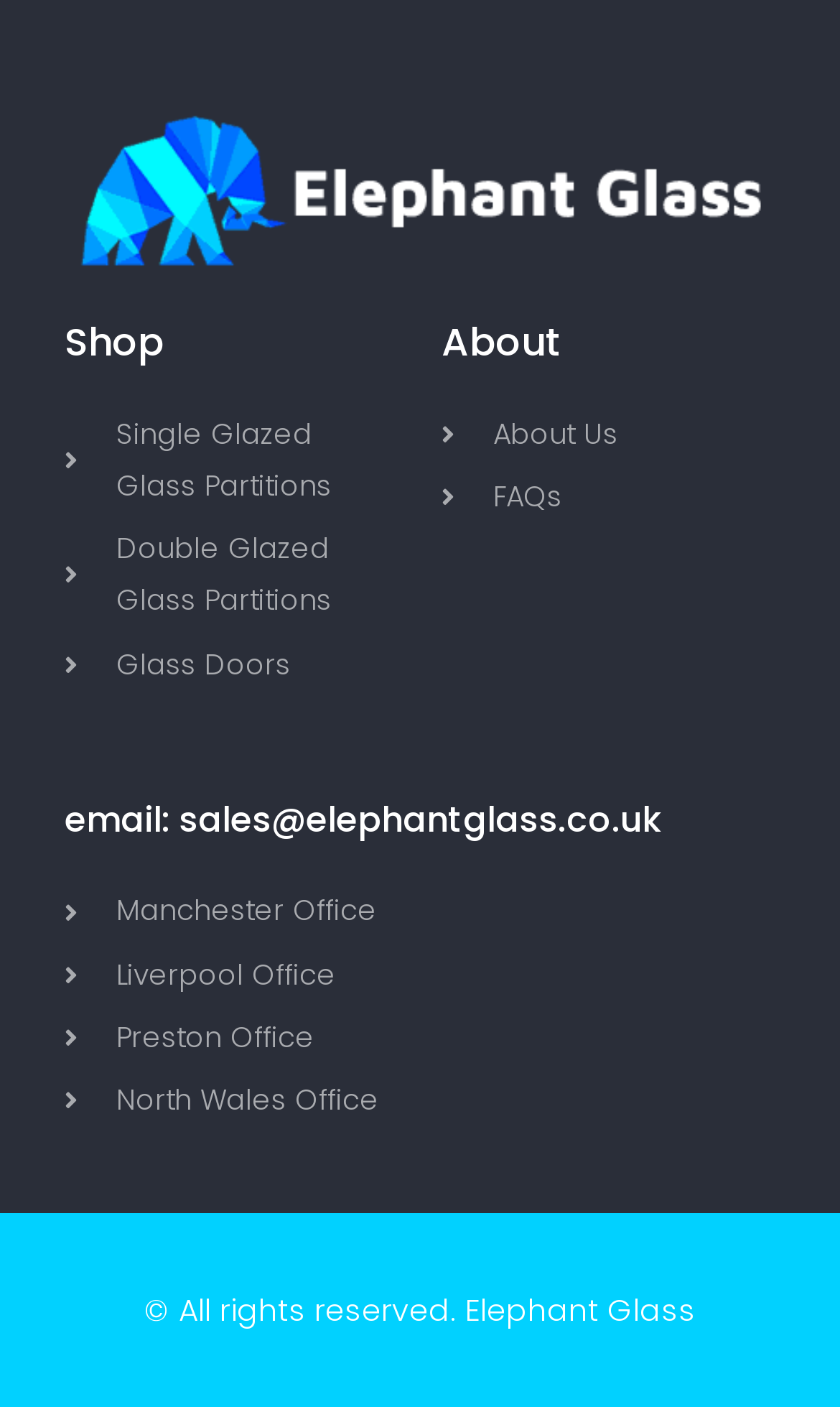Identify the bounding box coordinates of the clickable region necessary to fulfill the following instruction: "Check the copyright information". The bounding box coordinates should be four float numbers between 0 and 1, i.e., [left, top, right, bottom].

[0.172, 0.916, 0.828, 0.946]